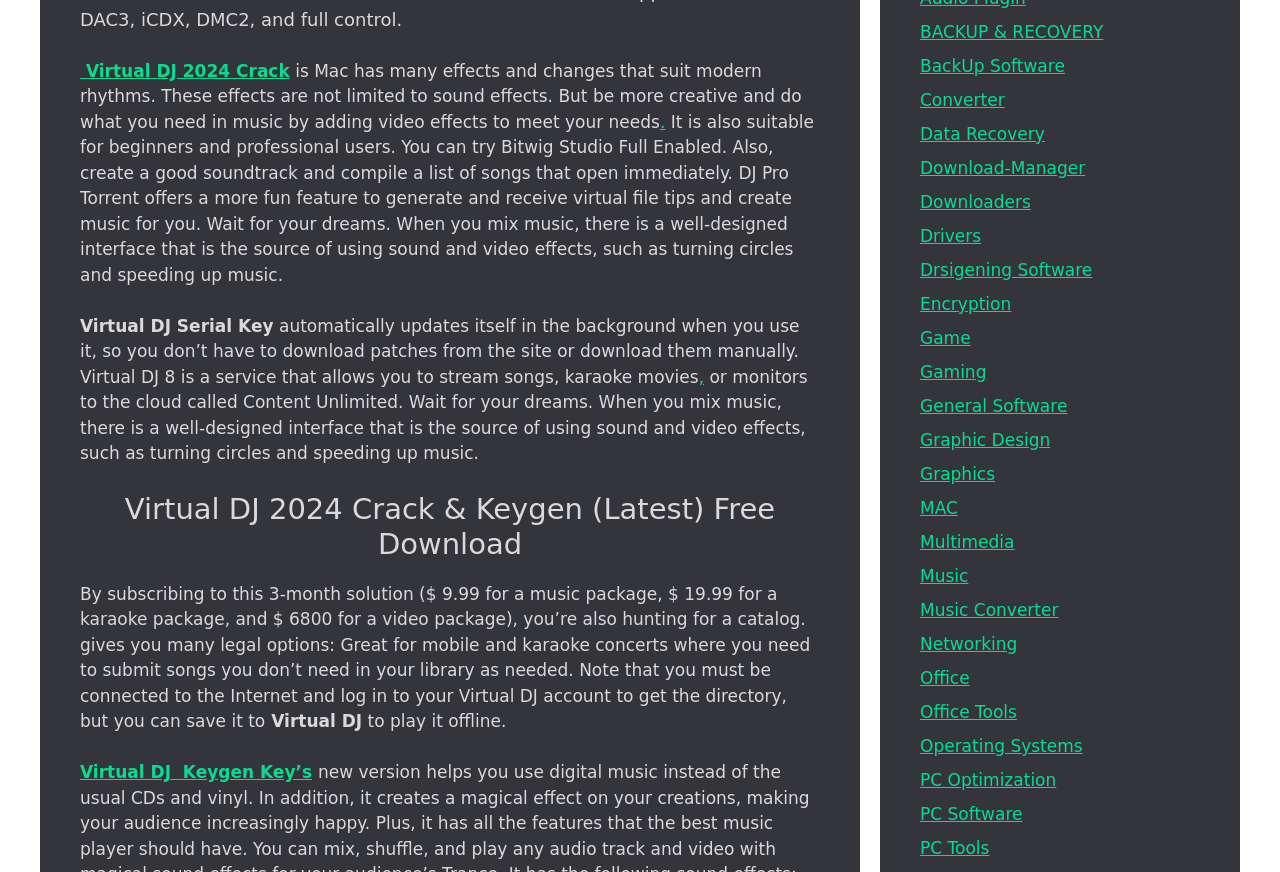Kindly determine the bounding box coordinates for the area that needs to be clicked to execute this instruction: "Learn about Virtual DJ Keygen Key’s".

[0.062, 0.874, 0.244, 0.897]